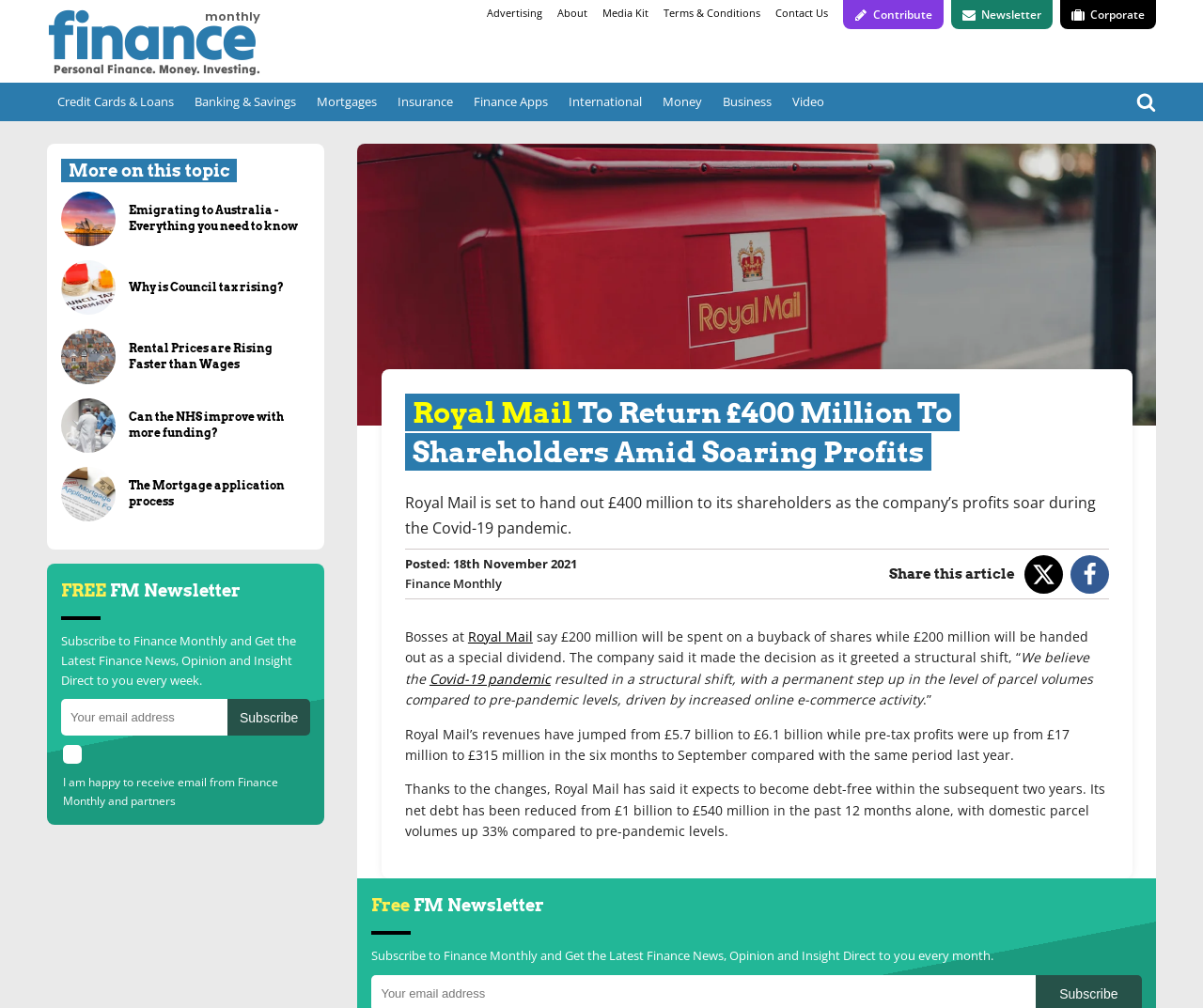Please identify the bounding box coordinates of the element's region that needs to be clicked to fulfill the following instruction: "Click on the 'Royal Mail' link". The bounding box coordinates should consist of four float numbers between 0 and 1, i.e., [left, top, right, bottom].

[0.389, 0.623, 0.443, 0.64]